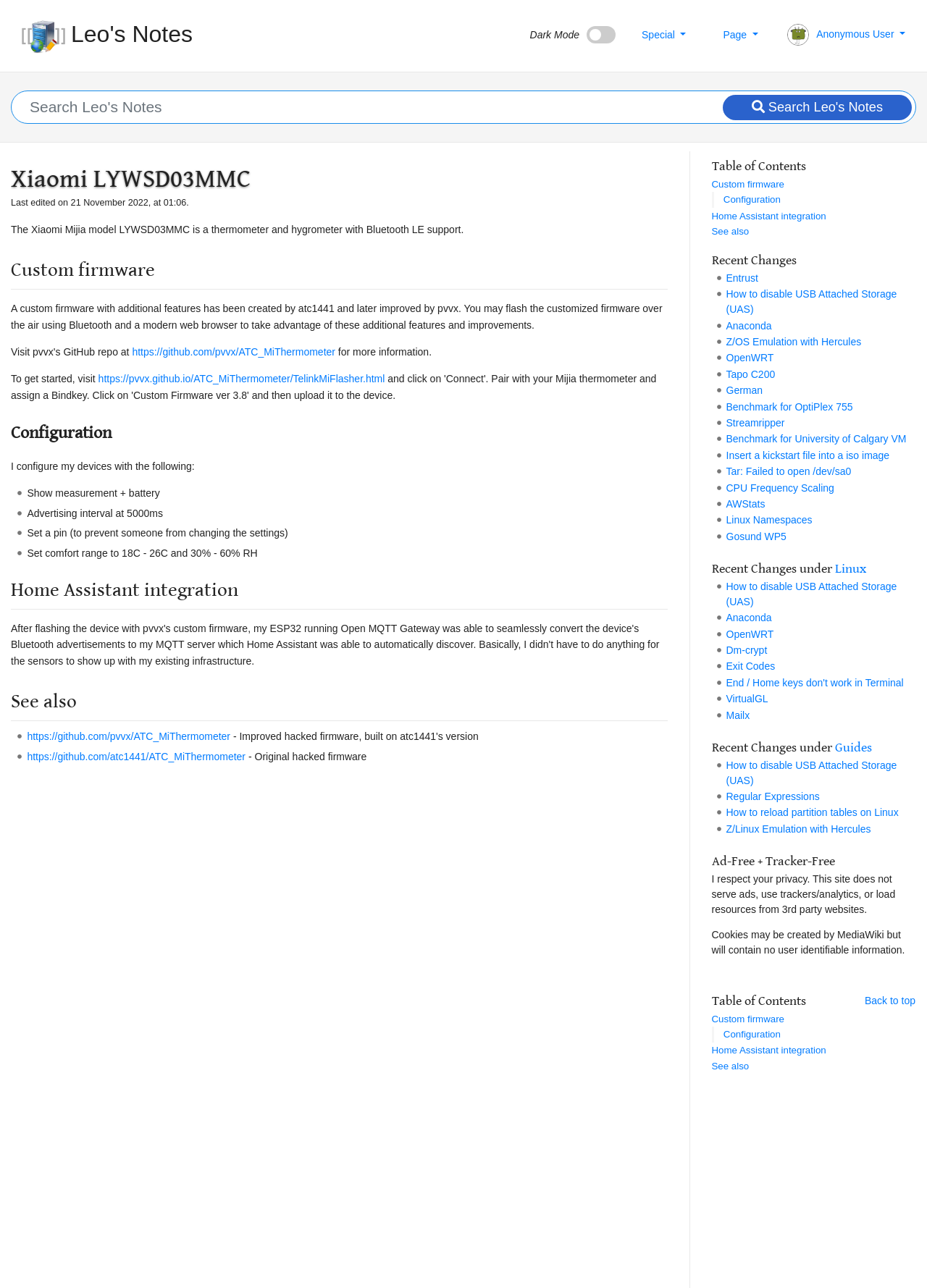Find the bounding box coordinates for the area that must be clicked to perform this action: "Check recent changes".

[0.768, 0.191, 0.988, 0.21]